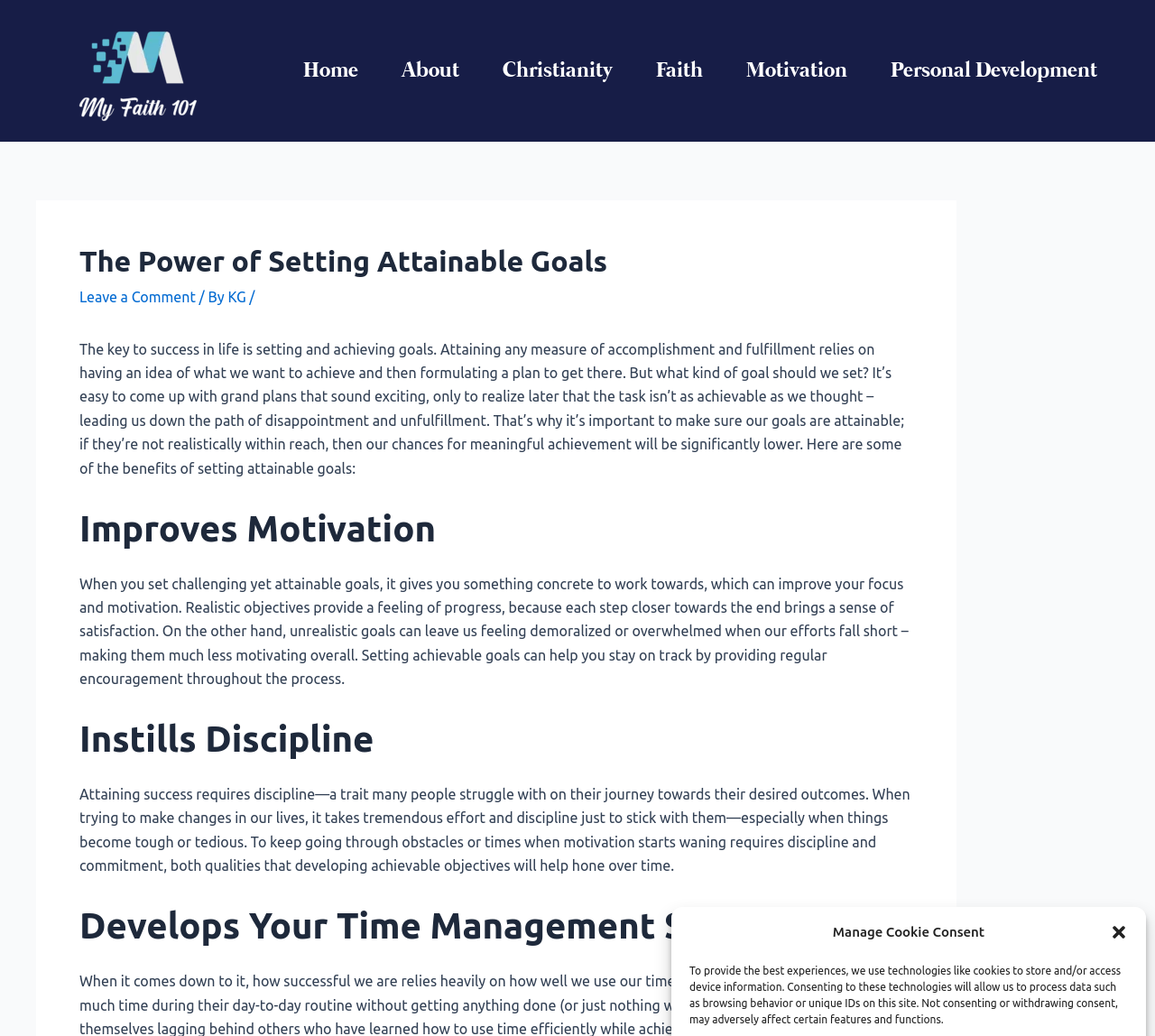What is the author's name?
From the image, respond using a single word or phrase.

KG